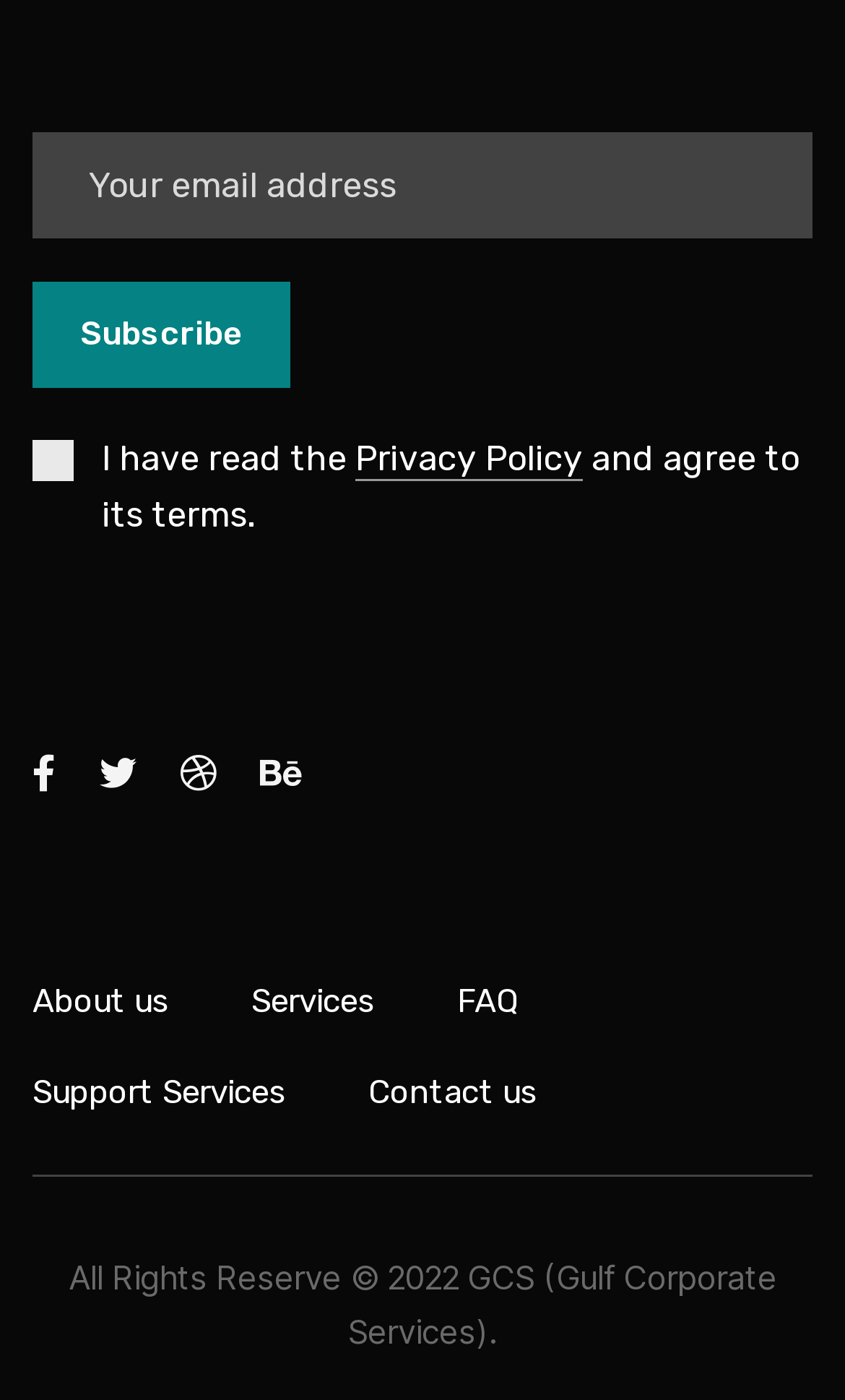What type of organization is GCS?
Based on the image content, provide your answer in one word or a short phrase.

Corporate Services